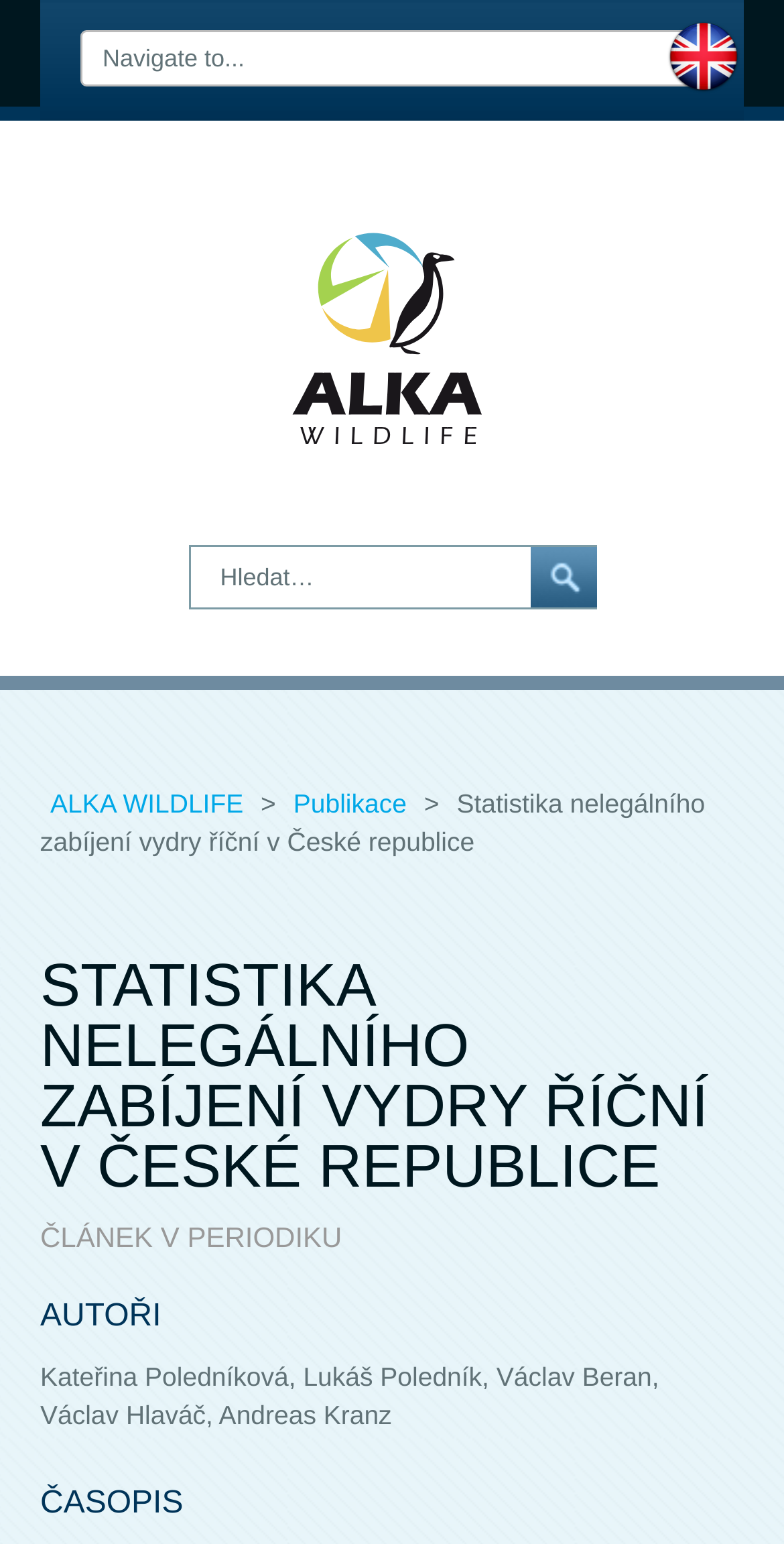What is the name of the publication?
Look at the image and answer the question with a single word or phrase.

ALKA WILDLIFE